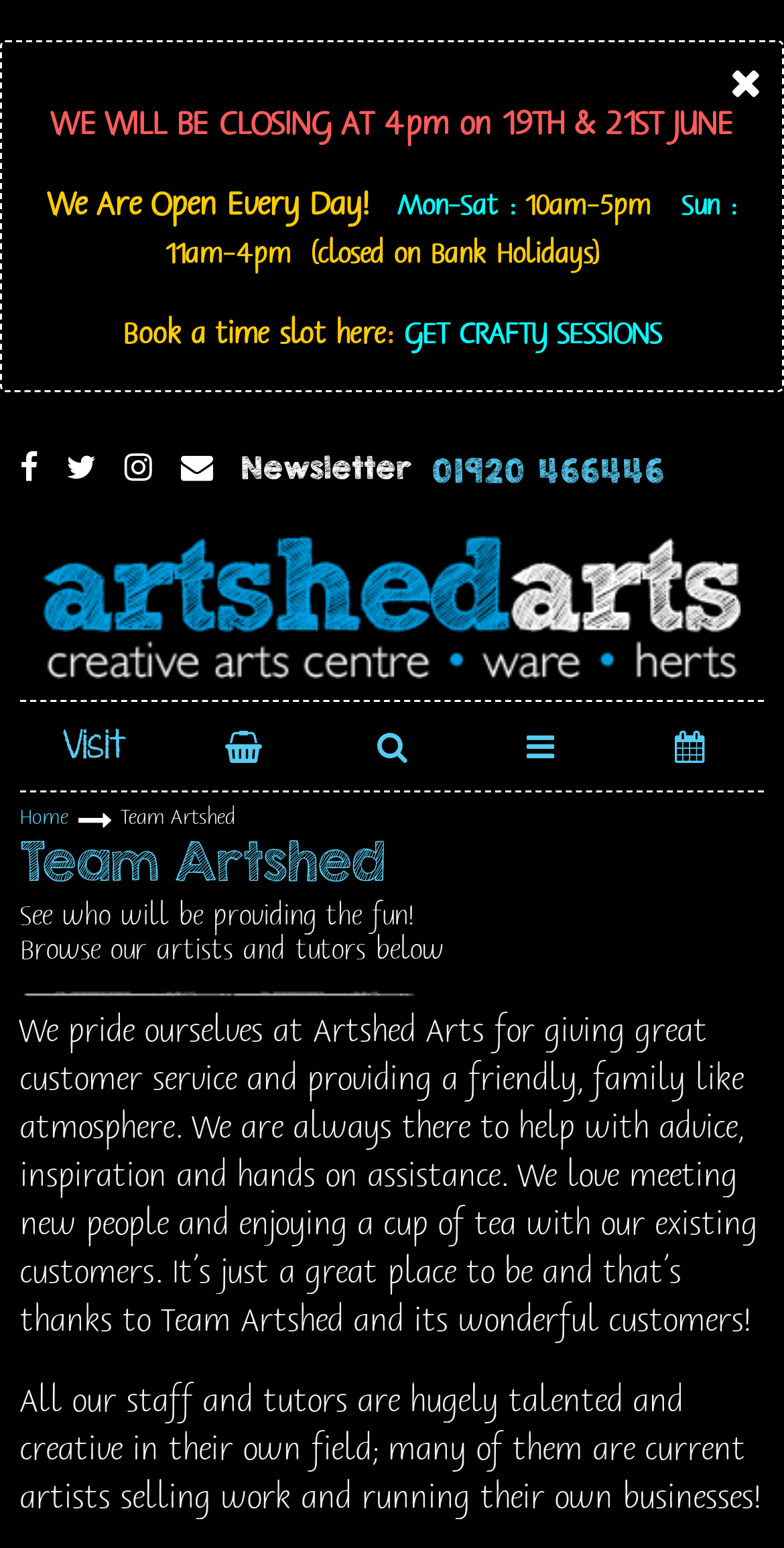Locate the bounding box coordinates of the region to be clicked to comply with the following instruction: "Search for something". The coordinates must be four float numbers between 0 and 1, in the form [left, top, right, bottom].

[0.481, 0.47, 0.519, 0.5]